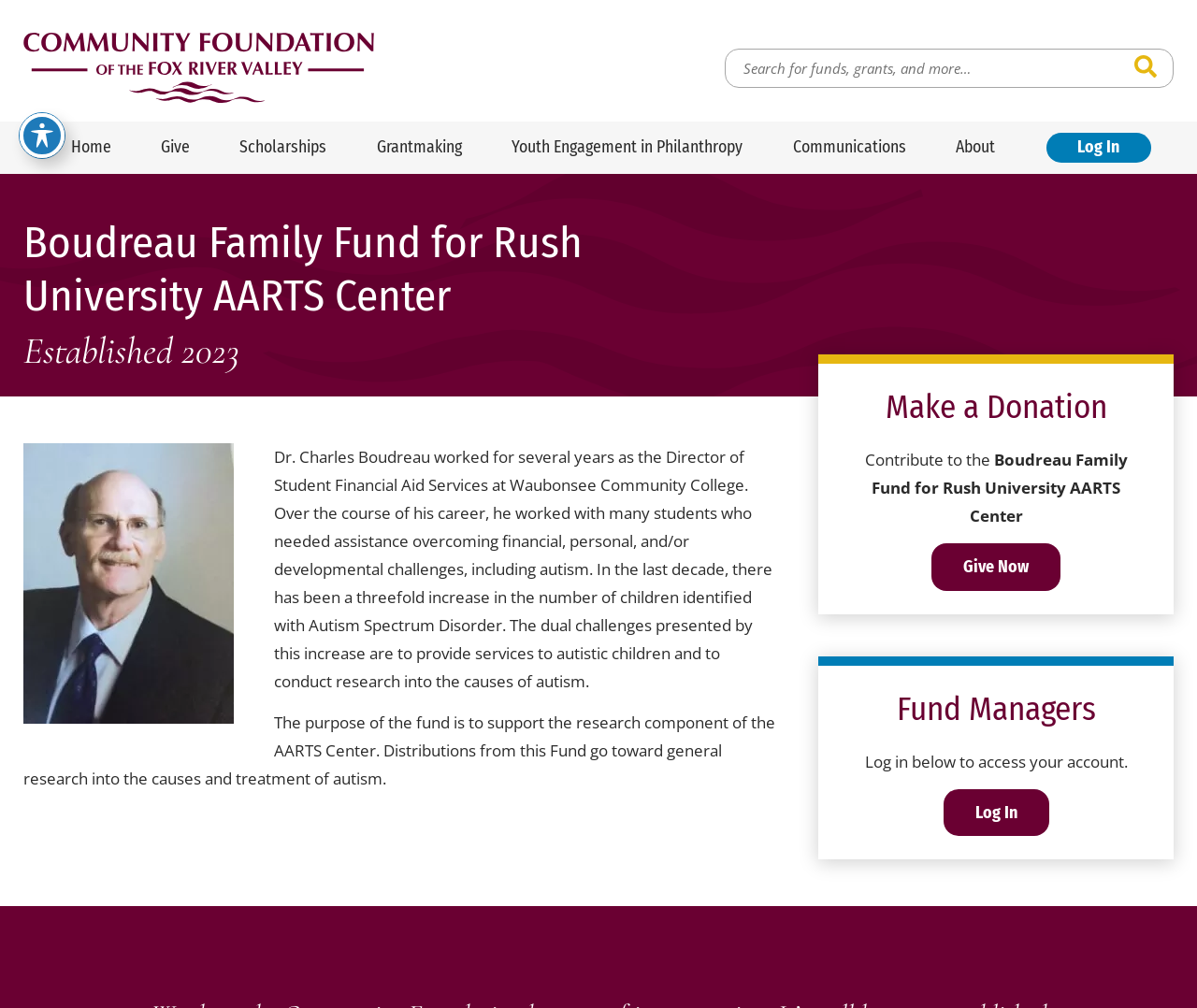Please identify the bounding box coordinates of the clickable region that I should interact with to perform the following instruction: "Make a donation". The coordinates should be expressed as four float numbers between 0 and 1, i.e., [left, top, right, bottom].

[0.778, 0.539, 0.886, 0.586]